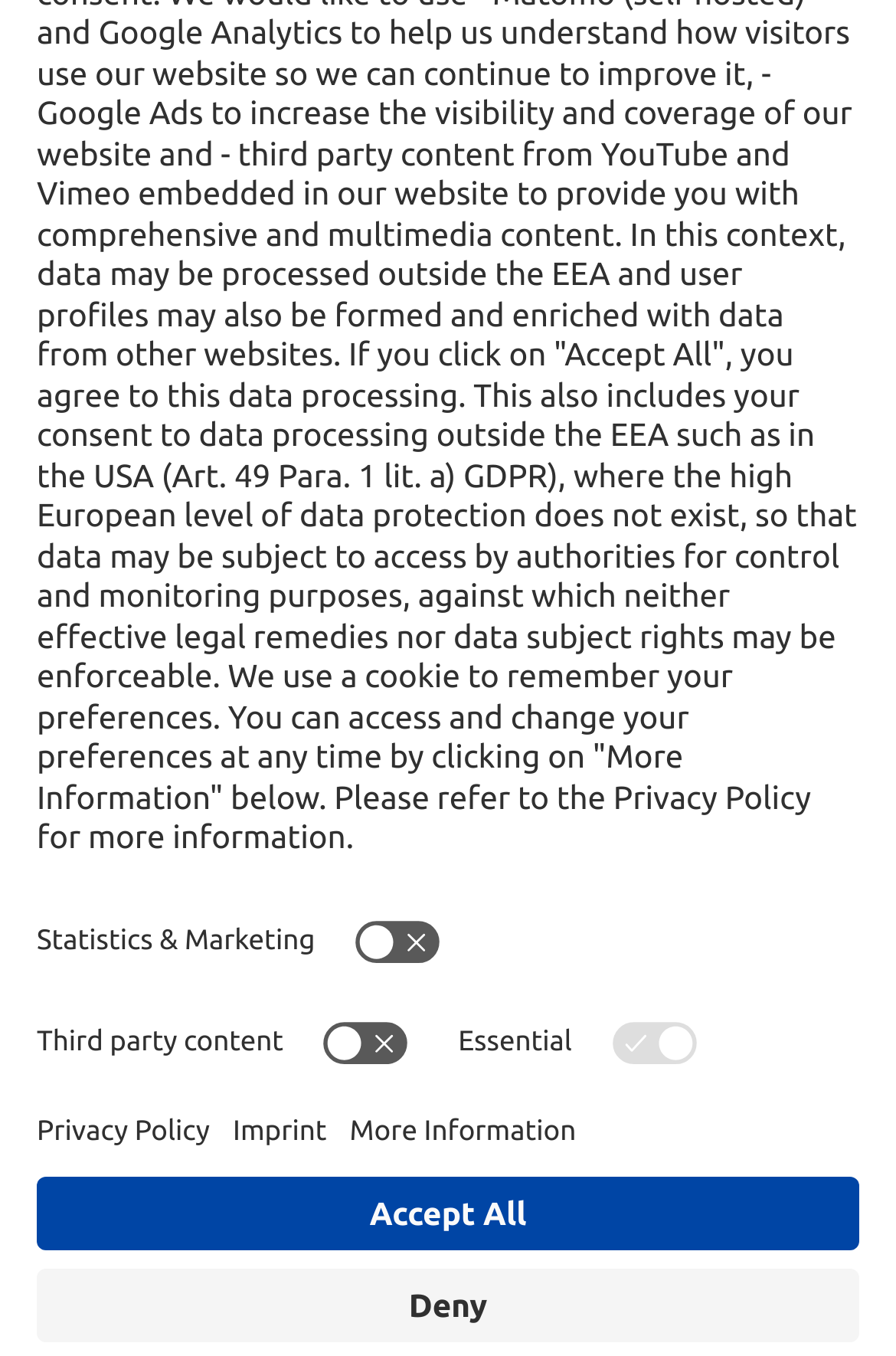What are the three options for cookie settings? Using the information from the screenshot, answer with a single word or phrase.

Statistics & Marketing, Third party content, Essential